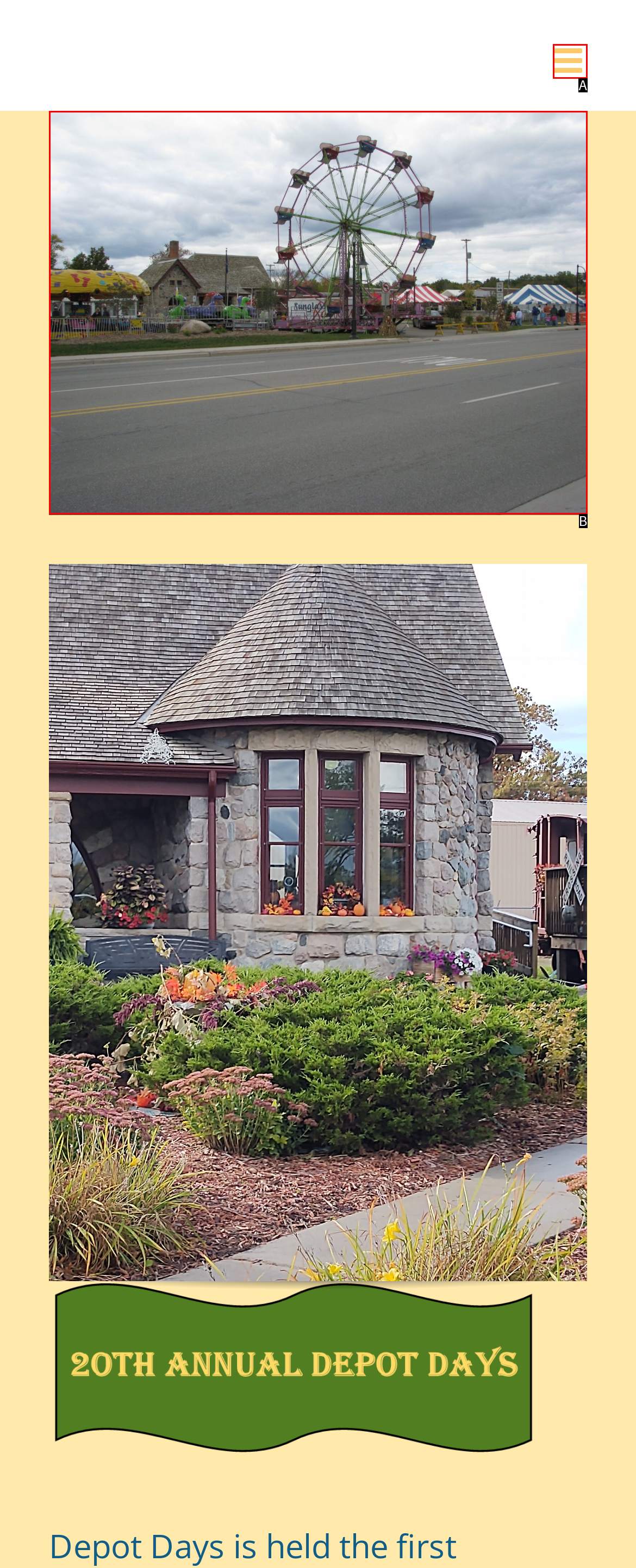Tell me which one HTML element best matches the description: aria-label="Toggle mobile menu"
Answer with the option's letter from the given choices directly.

A